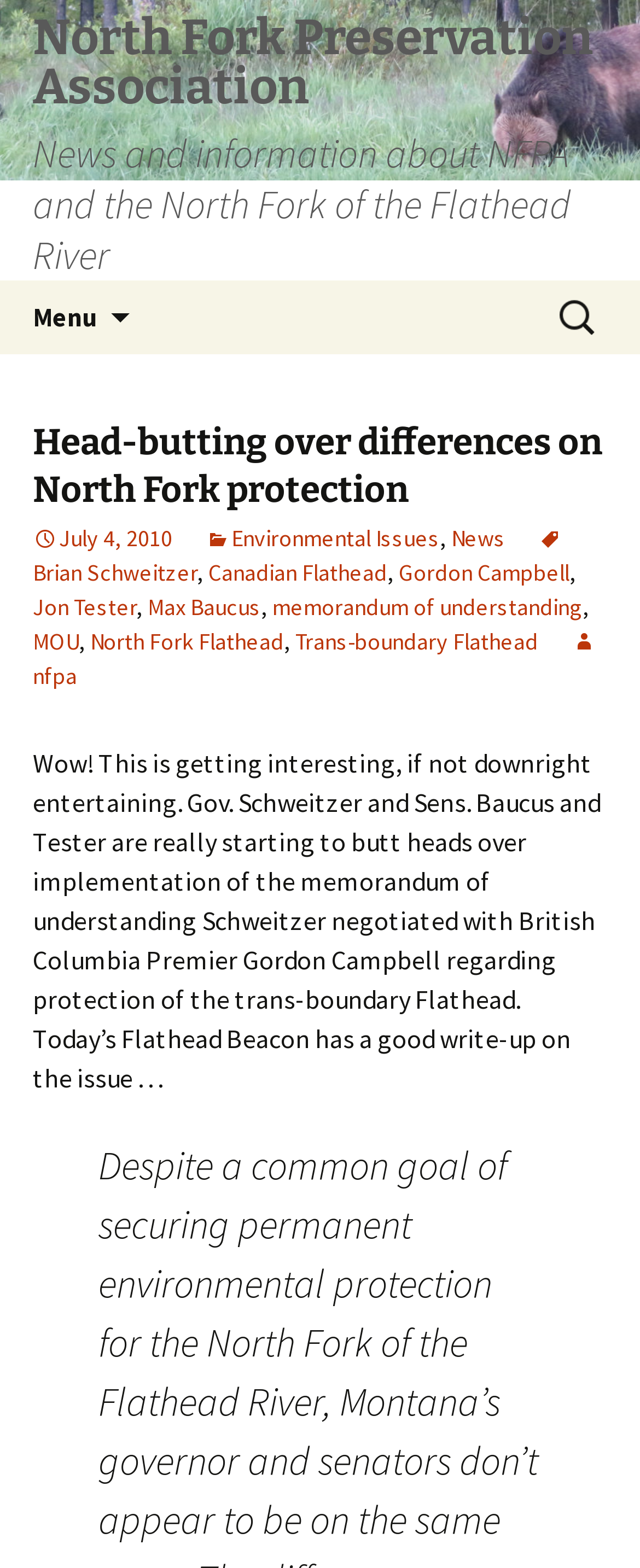Using the provided description memorandum of understanding, find the bounding box coordinates for the UI element. Provide the coordinates in (top-left x, top-left y, bottom-right x, bottom-right y) format, ensuring all values are between 0 and 1.

[0.426, 0.378, 0.91, 0.397]